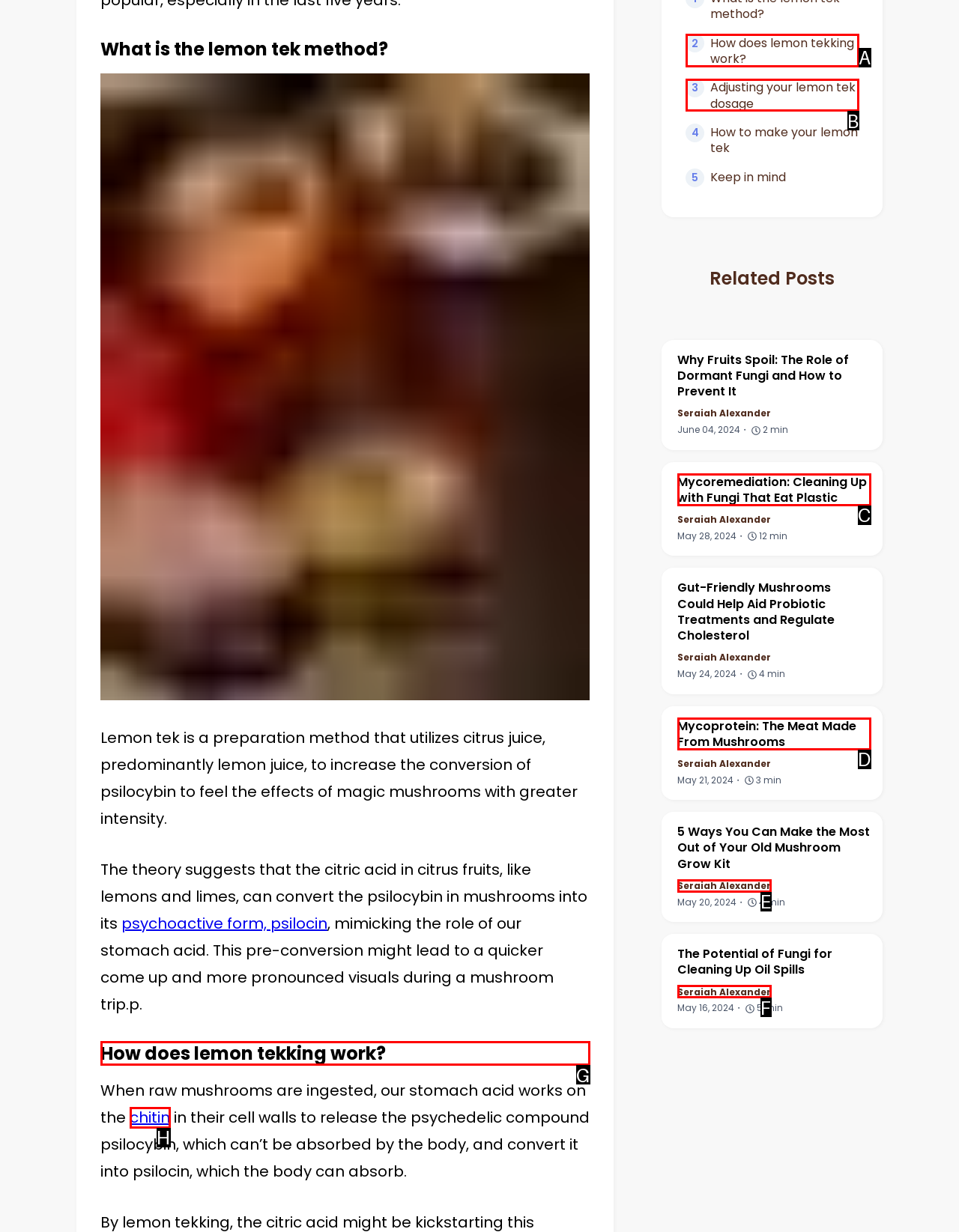To perform the task "Read more about how does lemon tekking work", which UI element's letter should you select? Provide the letter directly.

G